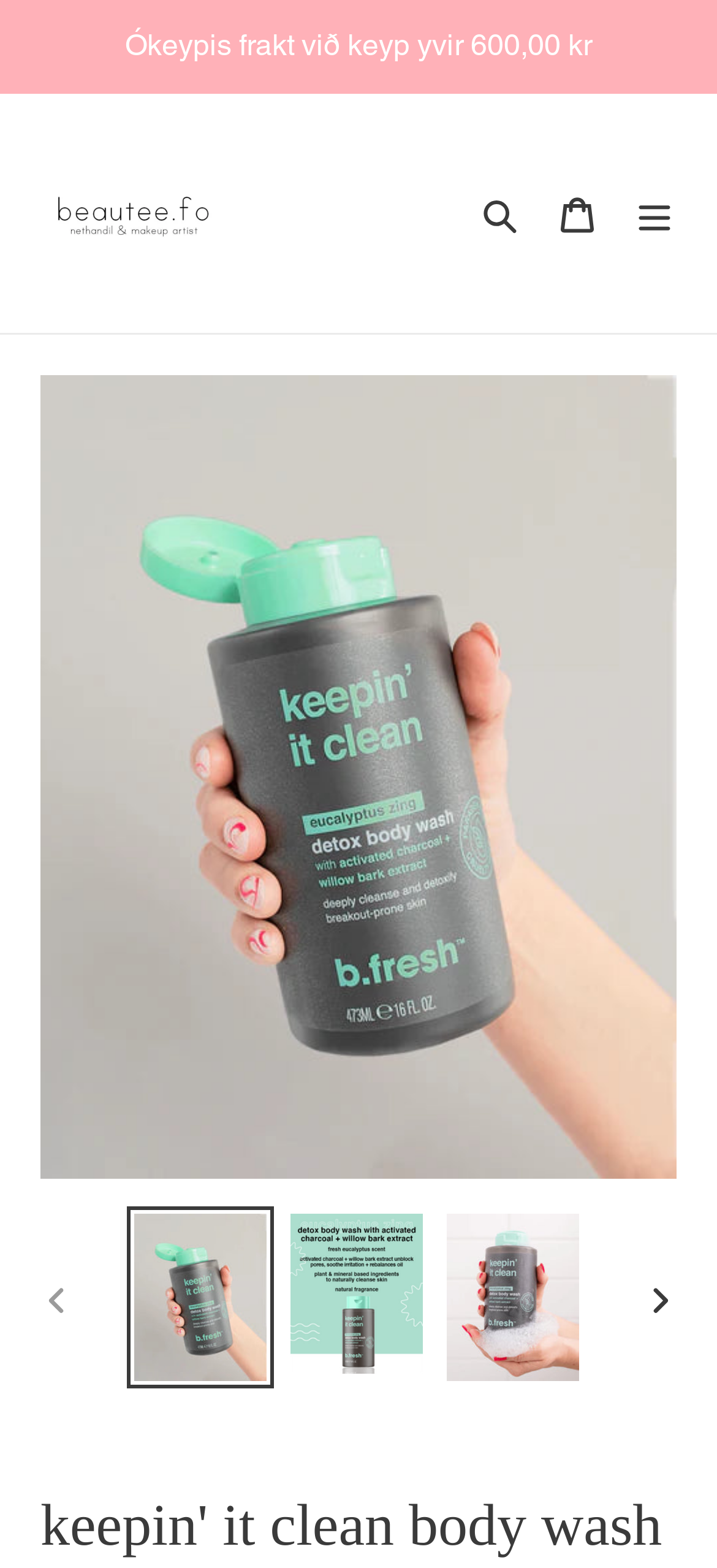Predict the bounding box coordinates of the UI element that matches this description: "parent_node: Search aria-label="Menu"". The coordinates should be in the format [left, top, right, bottom] with each value between 0 and 1.

[0.859, 0.111, 0.967, 0.161]